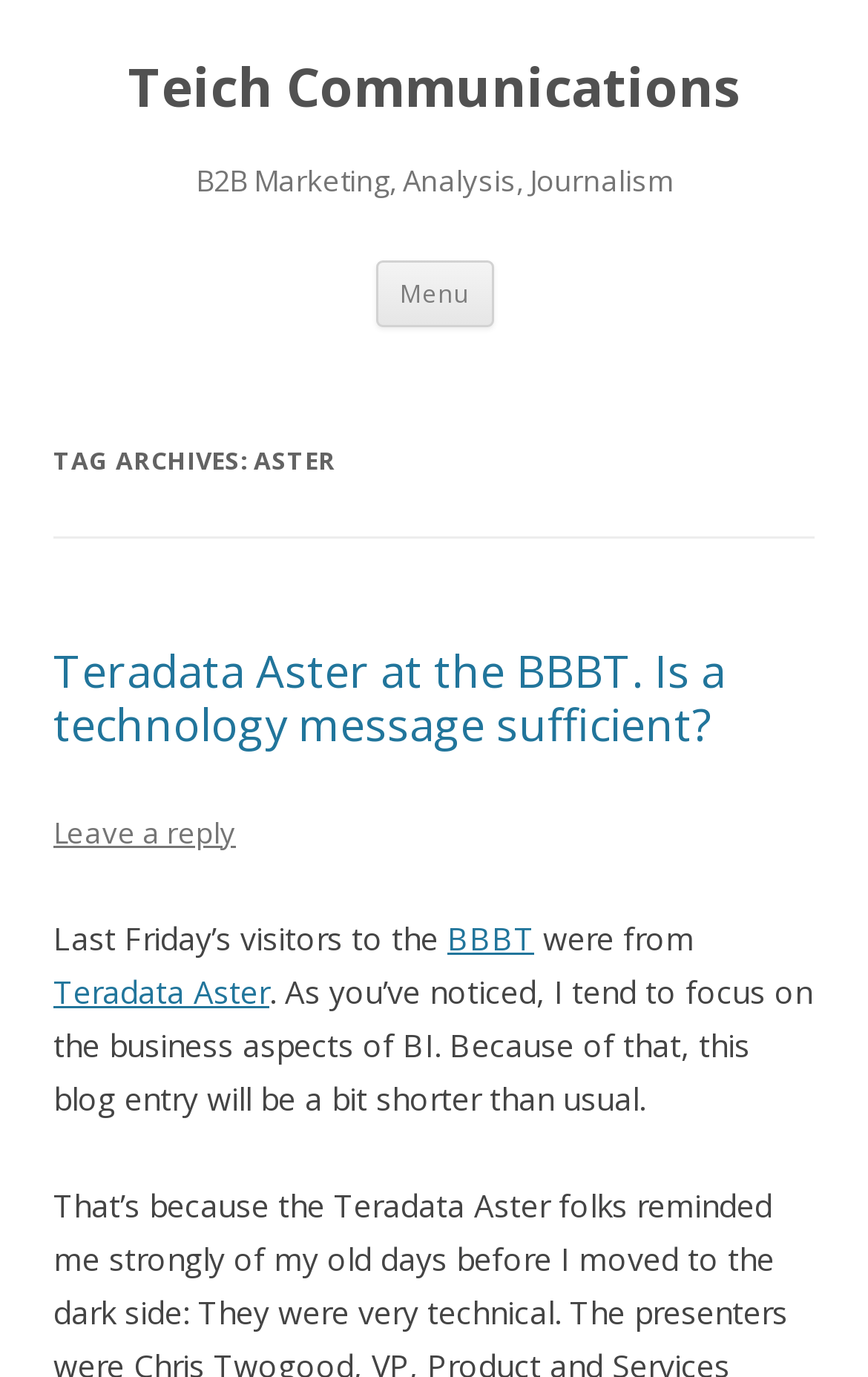Extract the bounding box coordinates for the described element: "Teradata Aster". The coordinates should be represented as four float numbers between 0 and 1: [left, top, right, bottom].

[0.062, 0.704, 0.31, 0.735]